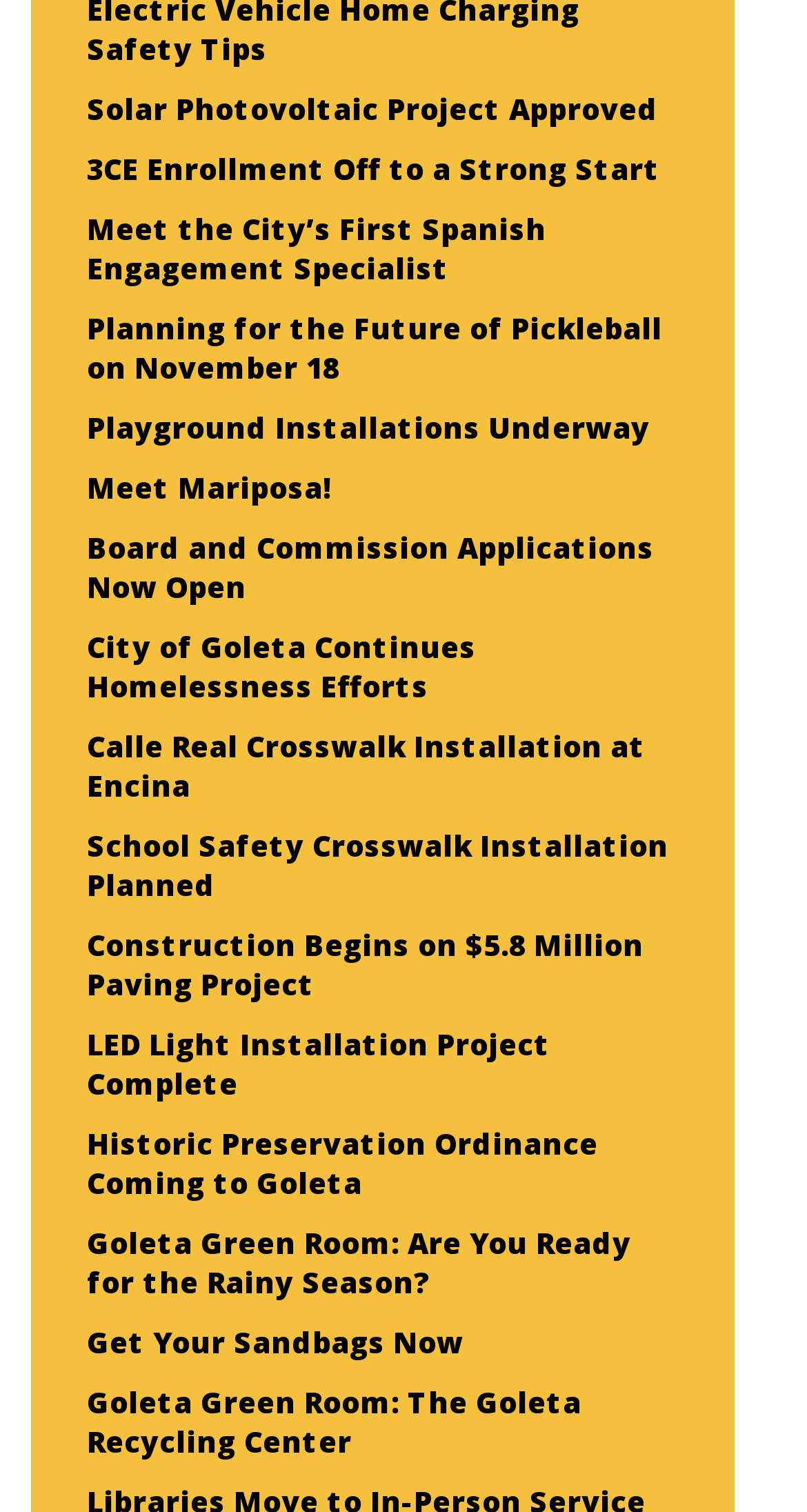Answer in one word or a short phrase: 
How many articles are related to Goleta?

At least 5